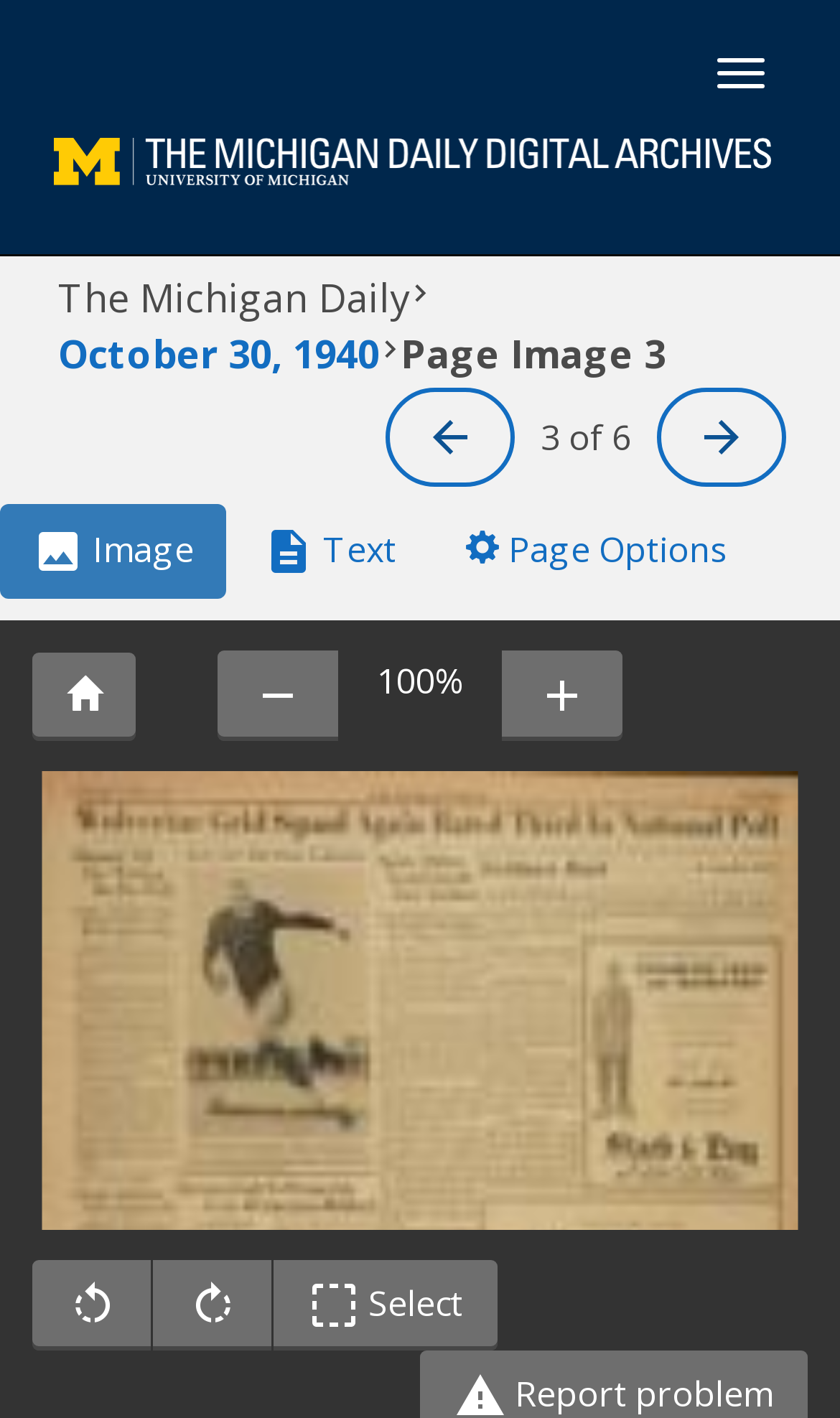Provide your answer in a single word or phrase: 
How many image control buttons are there?

3